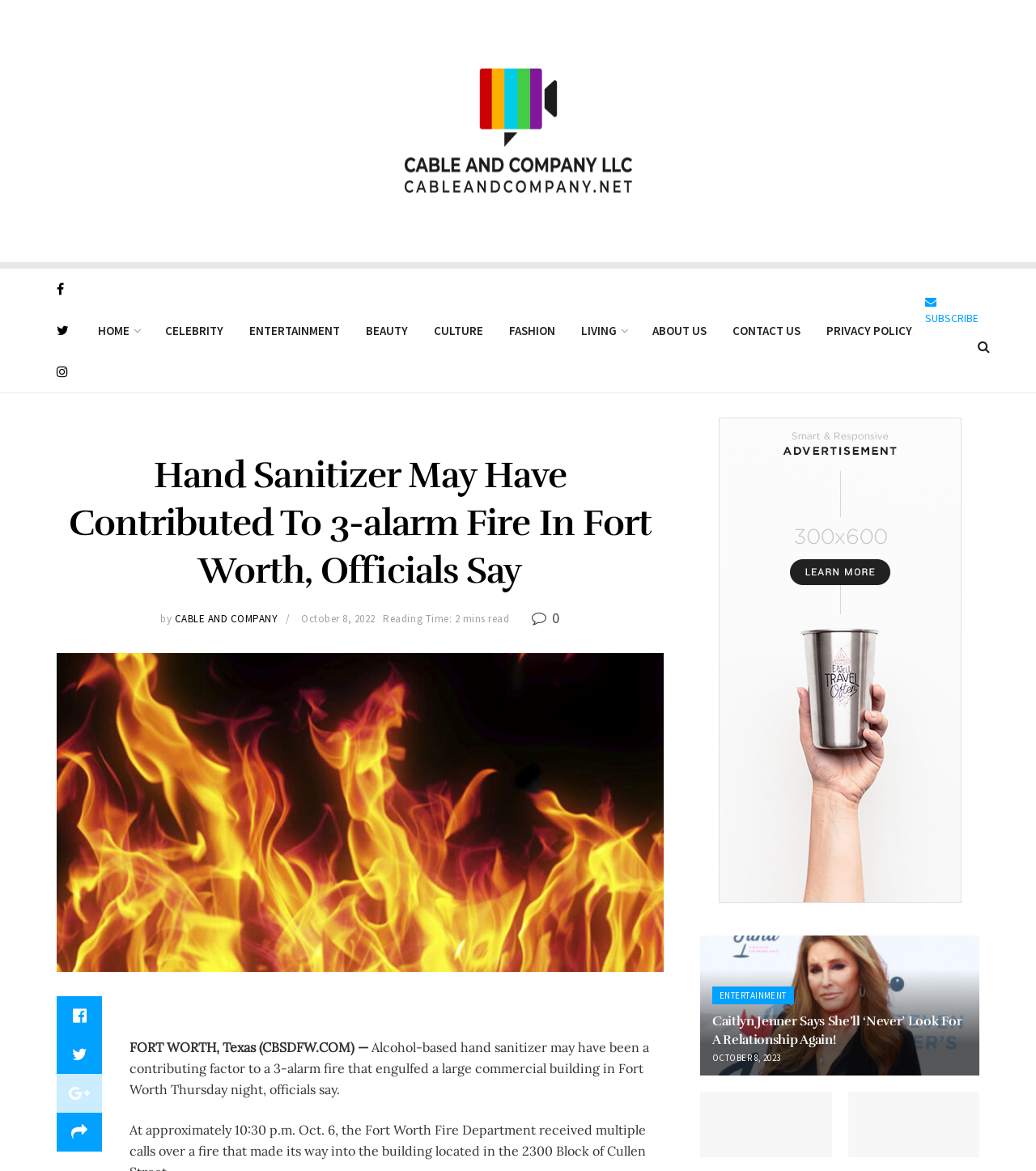What is the category of the article 'Caitlyn Jenner Says She’ll ‘Never’ Look For A Relationship Again!'?
Use the information from the image to give a detailed answer to the question.

The article 'Caitlyn Jenner Says She’ll ‘Never’ Look For A Relationship Again!' is categorized under 'ENTERTAINMENT', as indicated by the link 'ENTERTAINMENT' below the article title.